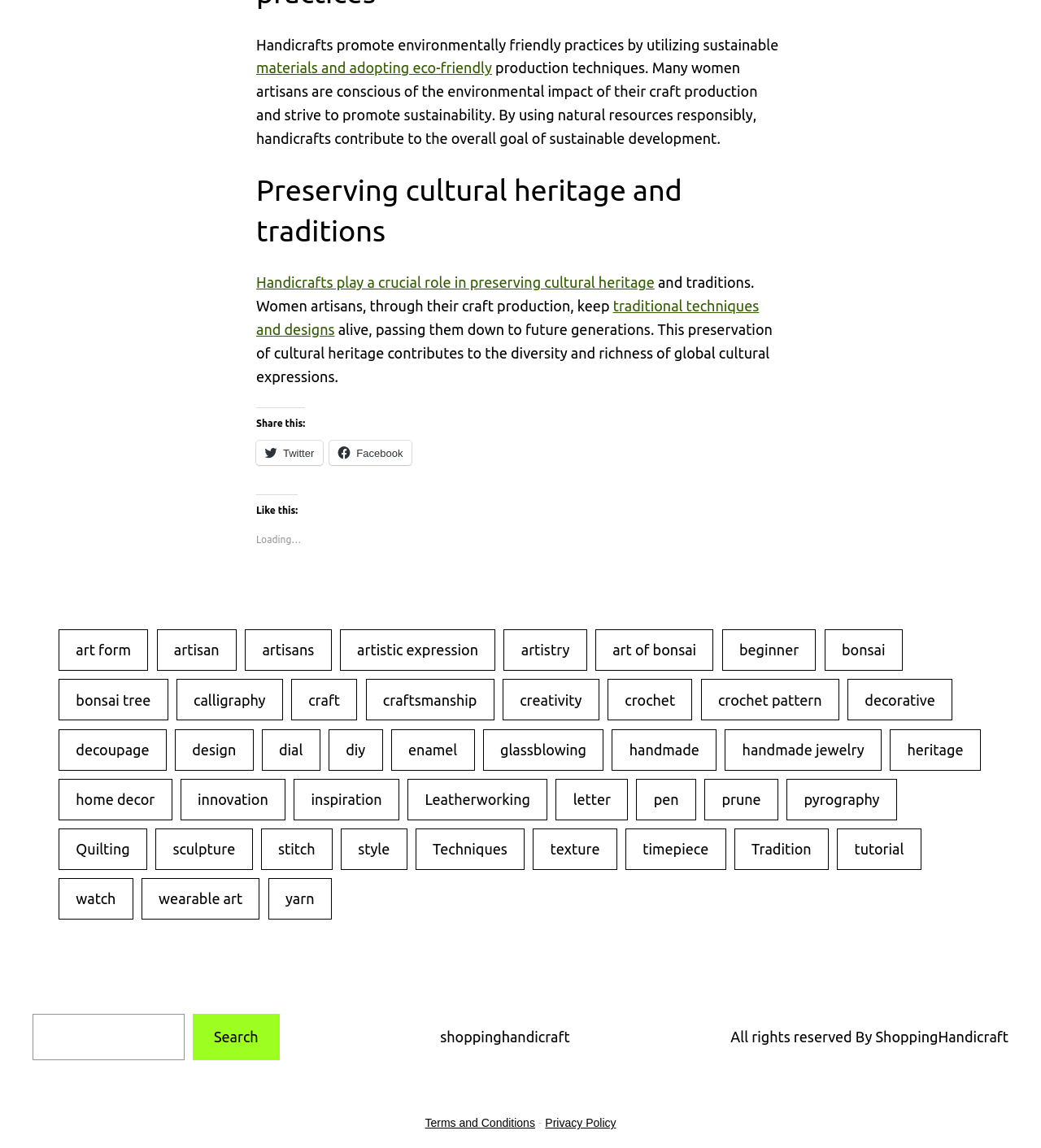What is the purpose of the 'Search' function?
Please provide a single word or phrase as your answer based on the image.

Find specific content